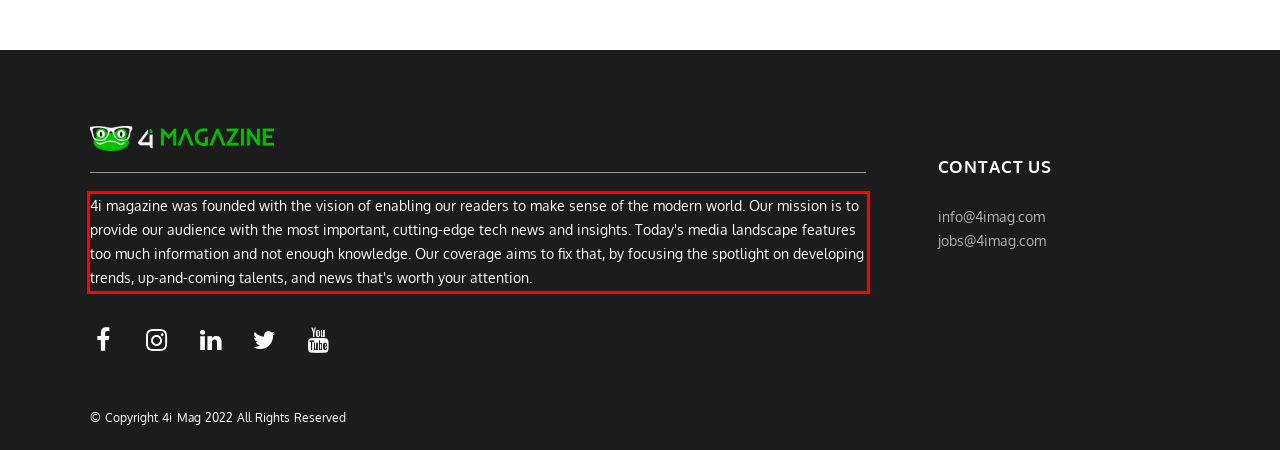Please examine the webpage screenshot and extract the text within the red bounding box using OCR.

4i magazine was founded with the vision of enabling our readers to make sense of the modern world. Our mission is to provide our audience with the most important, cutting-edge tech news and insights. Today's media landscape features too much information and not enough knowledge. Our coverage aims to fix that, by focusing the spotlight on developing trends, up-and-coming talents, and news that's worth your attention.